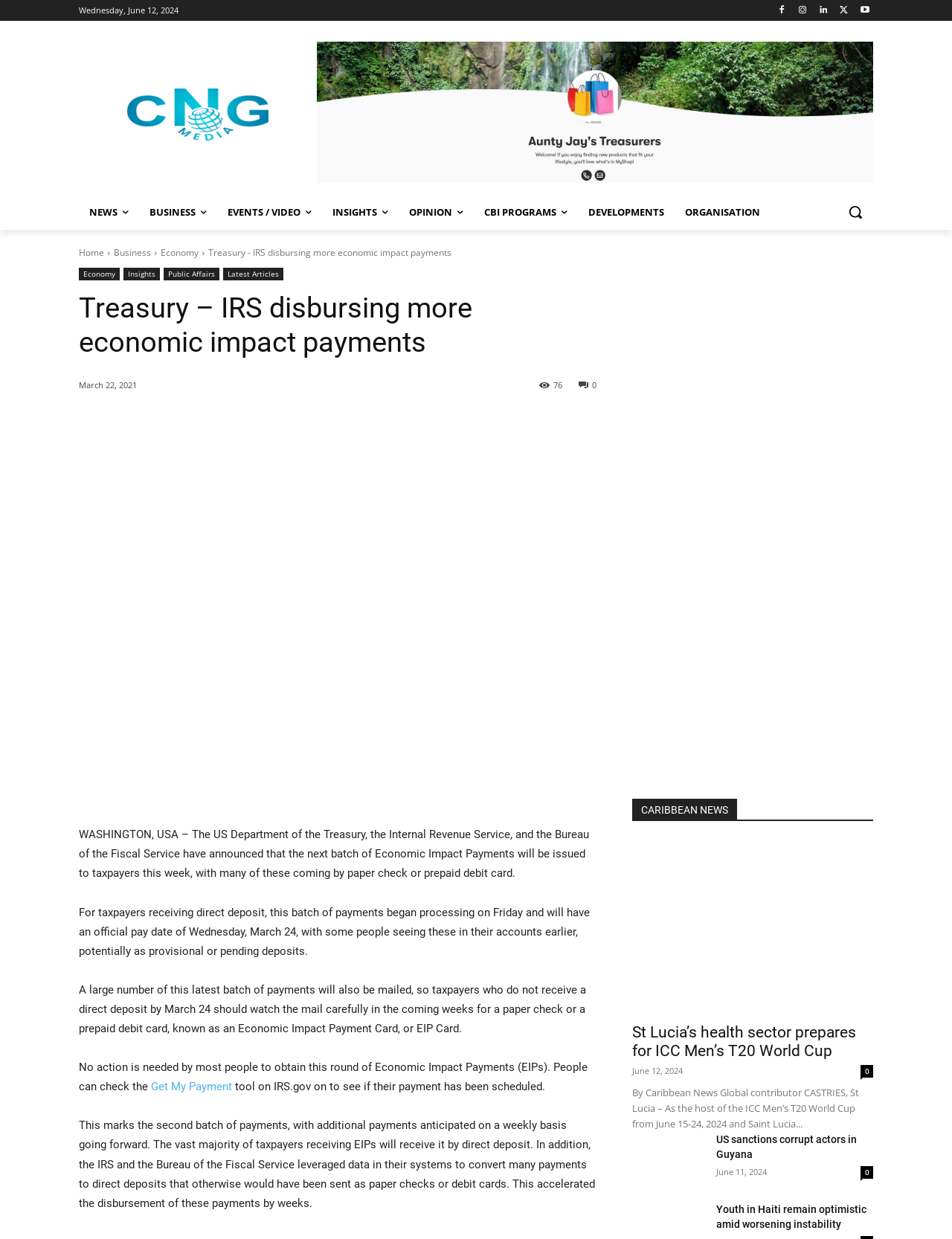What is the name of the organization that leveraged data to convert many payments to direct deposits?
From the image, respond with a single word or phrase.

The Bureau of the Fiscal Service